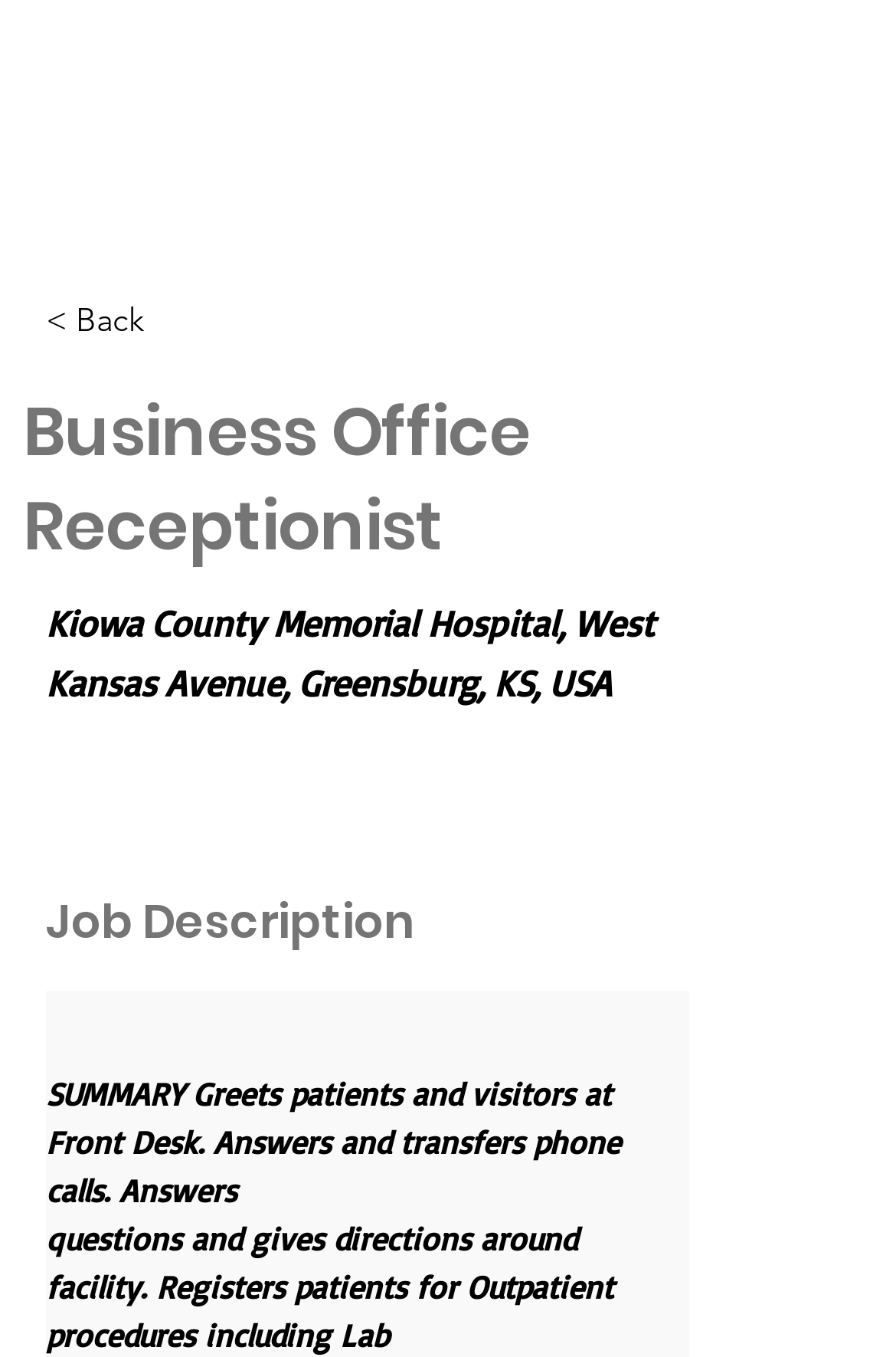Find the bounding box of the UI element described as: "< Back". The bounding box coordinates should be given as four float values between 0 and 1, i.e., [left, top, right, bottom].

[0.051, 0.207, 0.287, 0.268]